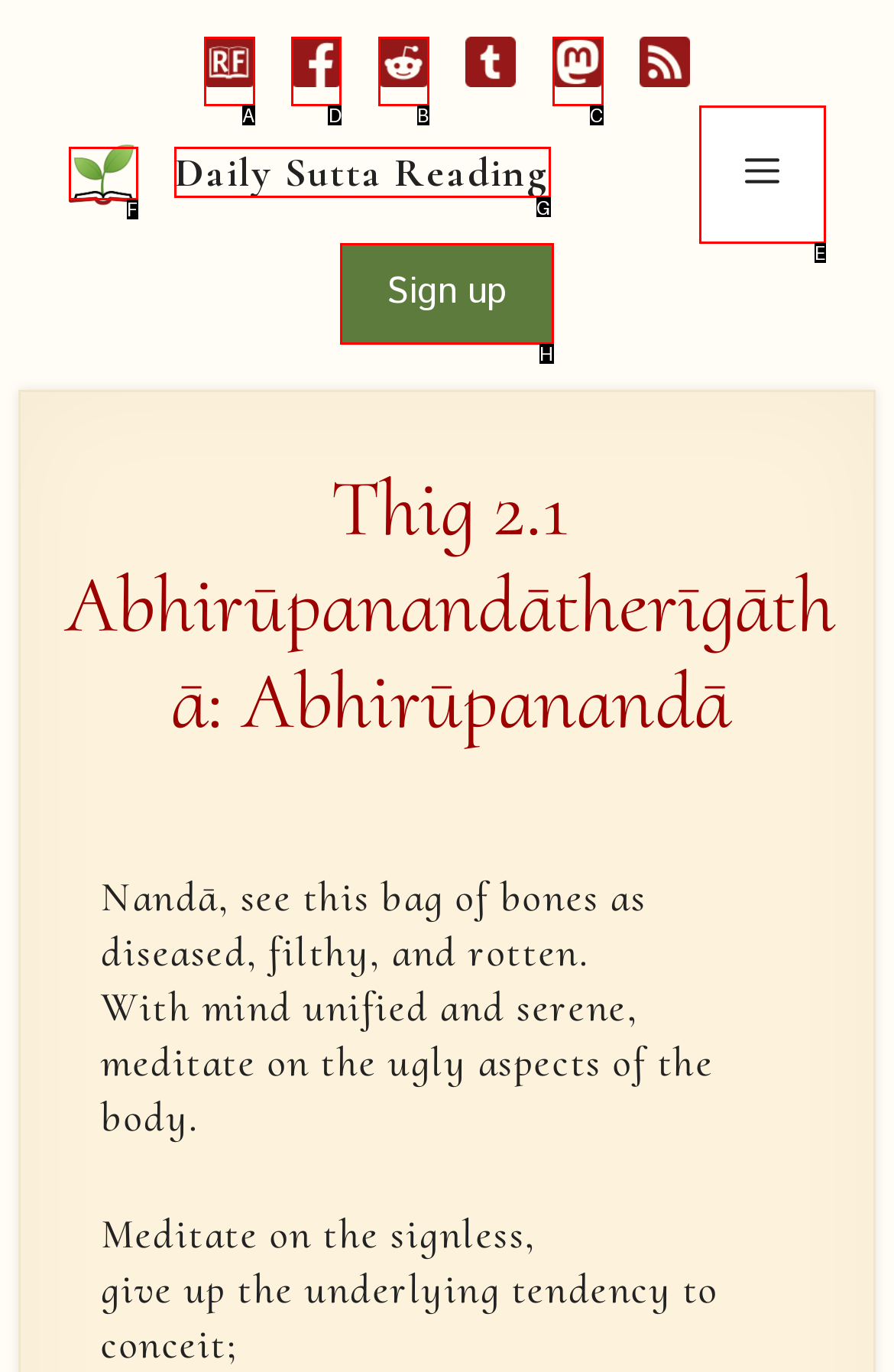From the available options, which lettered element should I click to complete this task: select an option from Archives?

None